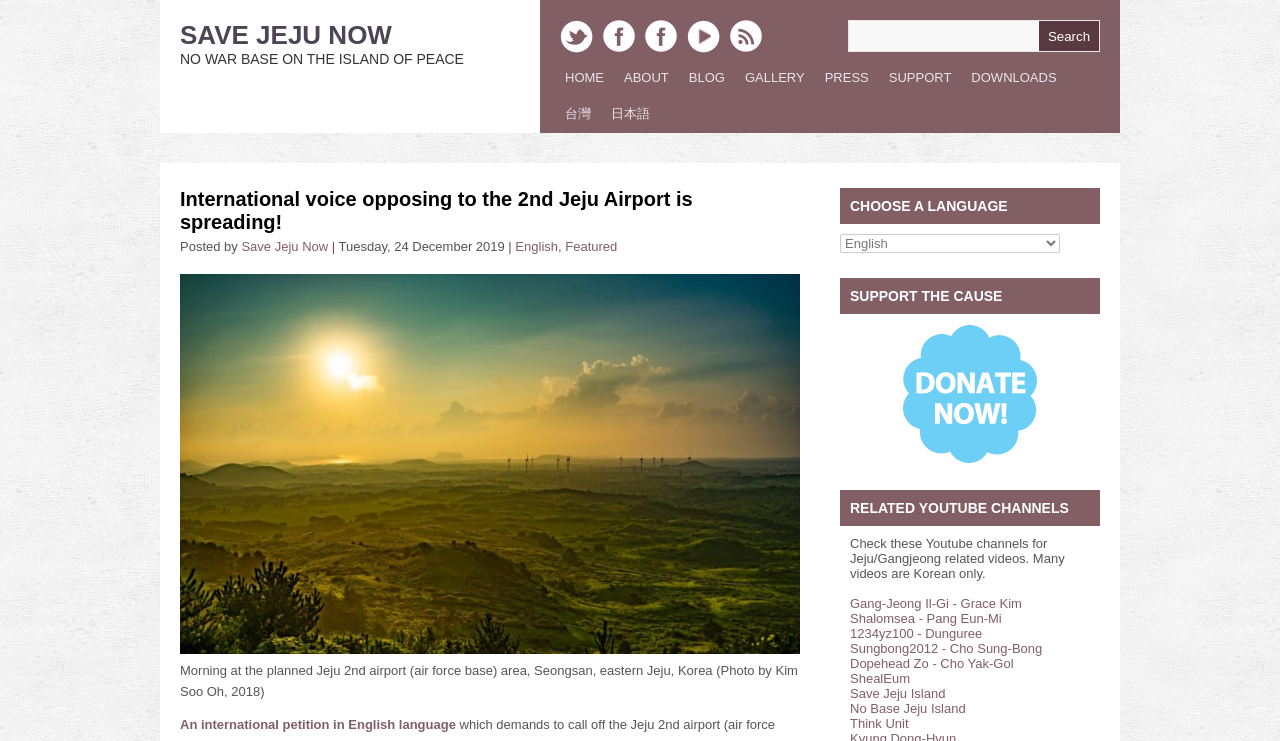Determine the bounding box coordinates of the clickable element necessary to fulfill the instruction: "Search for something". Provide the coordinates as four float numbers within the 0 to 1 range, i.e., [left, top, right, bottom].

[0.663, 0.028, 0.812, 0.069]